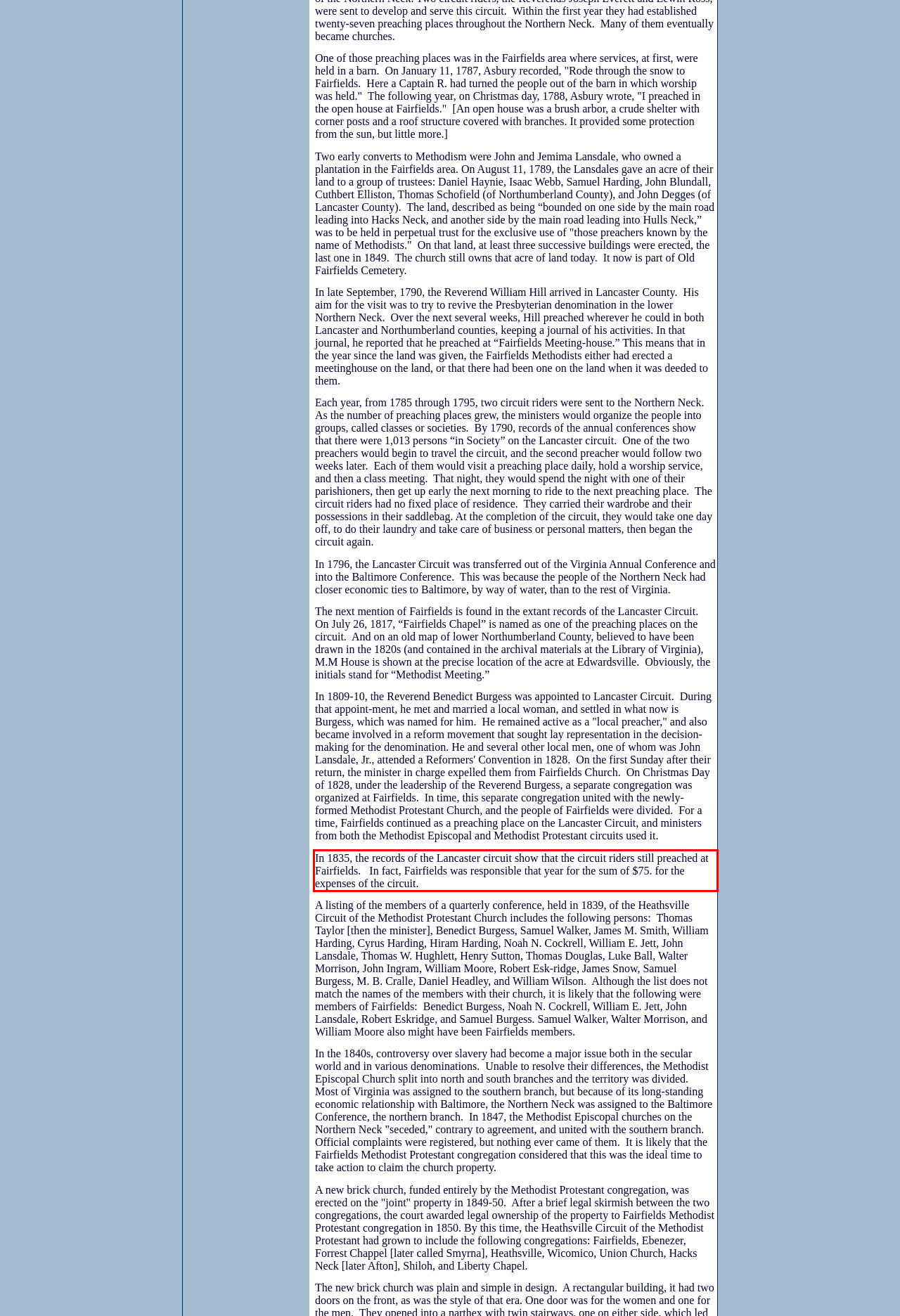Please take the screenshot of the webpage, find the red bounding box, and generate the text content that is within this red bounding box.

In 1835, the records of the Lancaster circuit show that the circuit riders still preached at Fairfields. In fact, Fairfields was responsible that year for the sum of $75. for the expenses of the circuit.